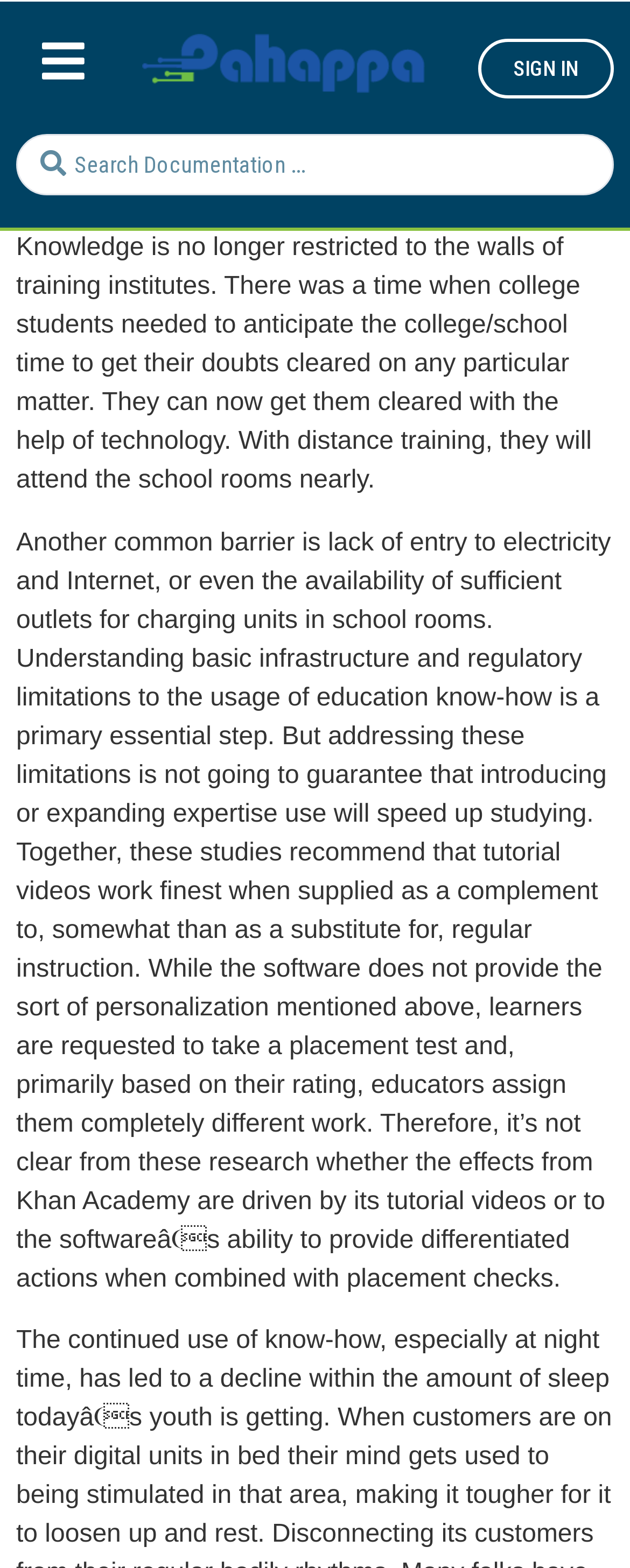How many link elements are there below 'LEARN'?
Please provide a full and detailed response to the question.

Below the 'LEARN' heading, there are four link elements: 'Introduction', 'Authentication', 'BALANCE INQUIRY', and 'TRANSACTION STATUS'. These links are likely related to learning about or using the EgoSms service.